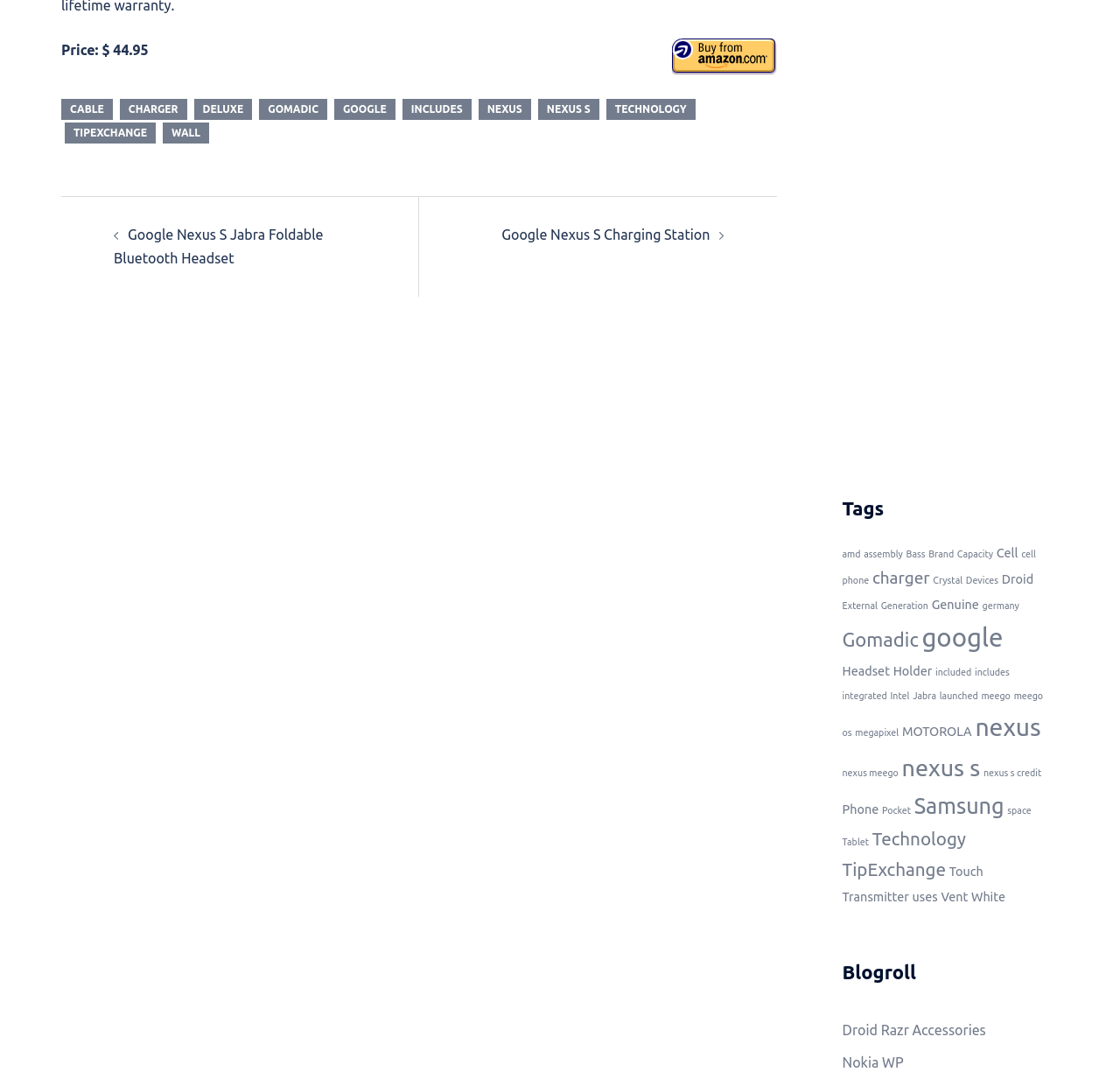Given the element description "Google Nexus S Charging Station" in the screenshot, predict the bounding box coordinates of that UI element.

[0.448, 0.212, 0.634, 0.226]